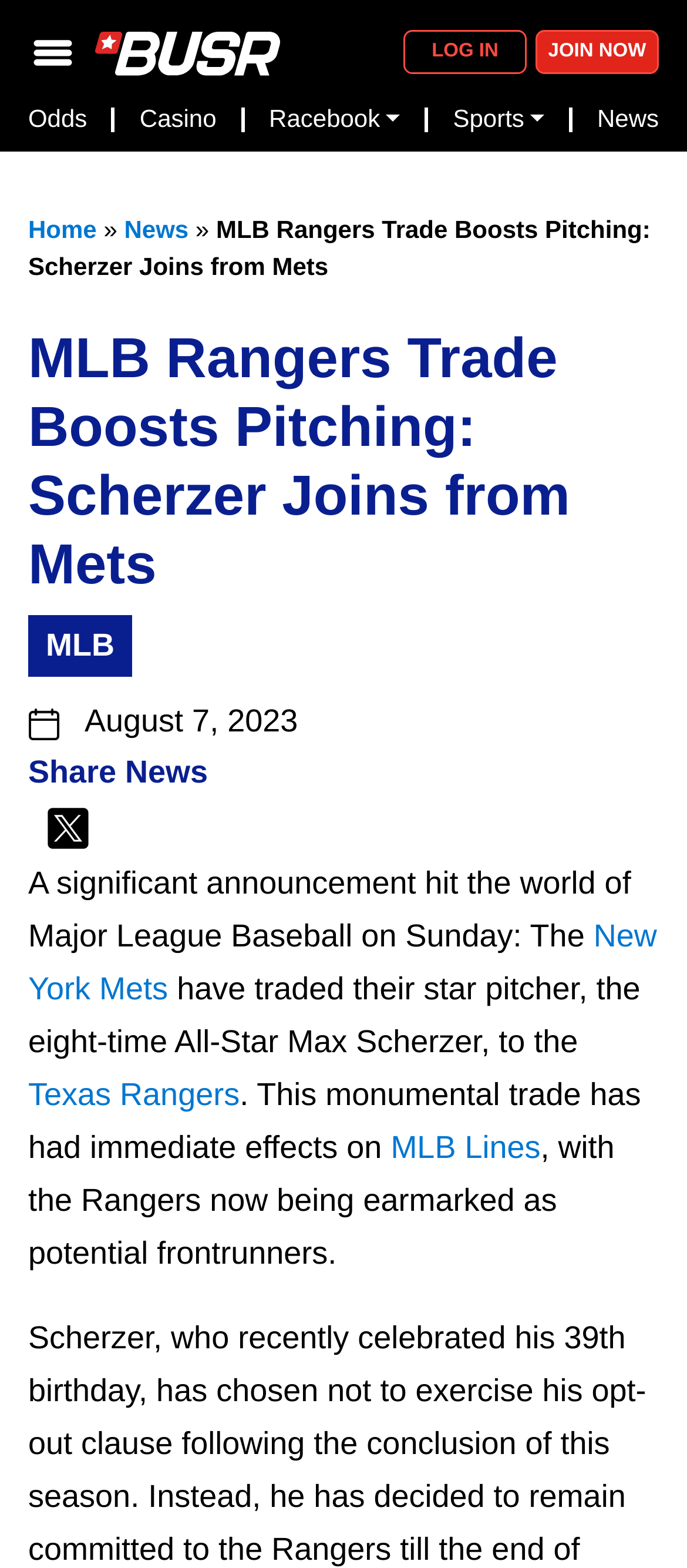Given the element description "Join Now" in the screenshot, predict the bounding box coordinates of that UI element.

[0.779, 0.019, 0.959, 0.047]